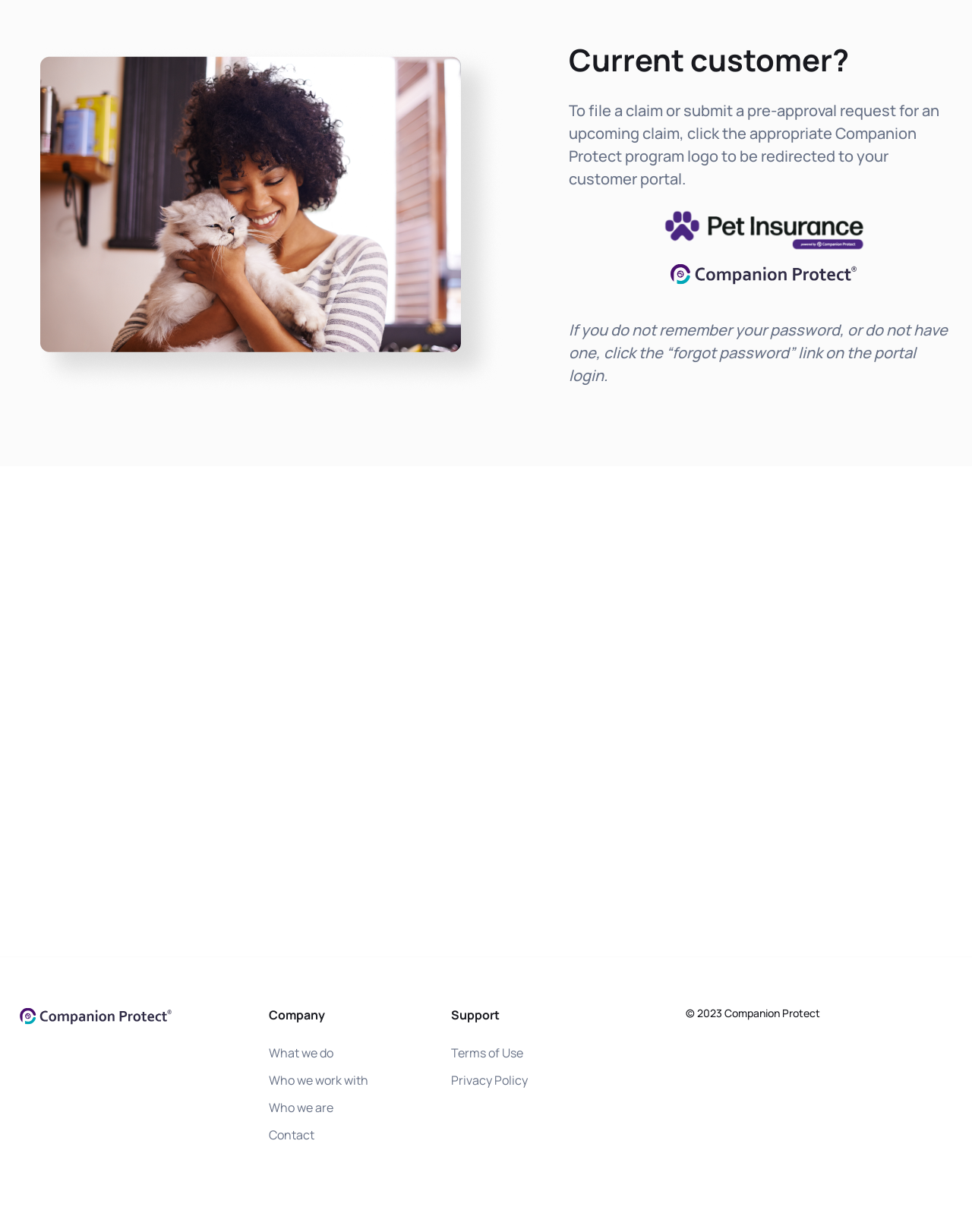Given the description "Privacy Policy", provide the bounding box coordinates of the corresponding UI element.

[0.464, 0.866, 0.69, 0.888]